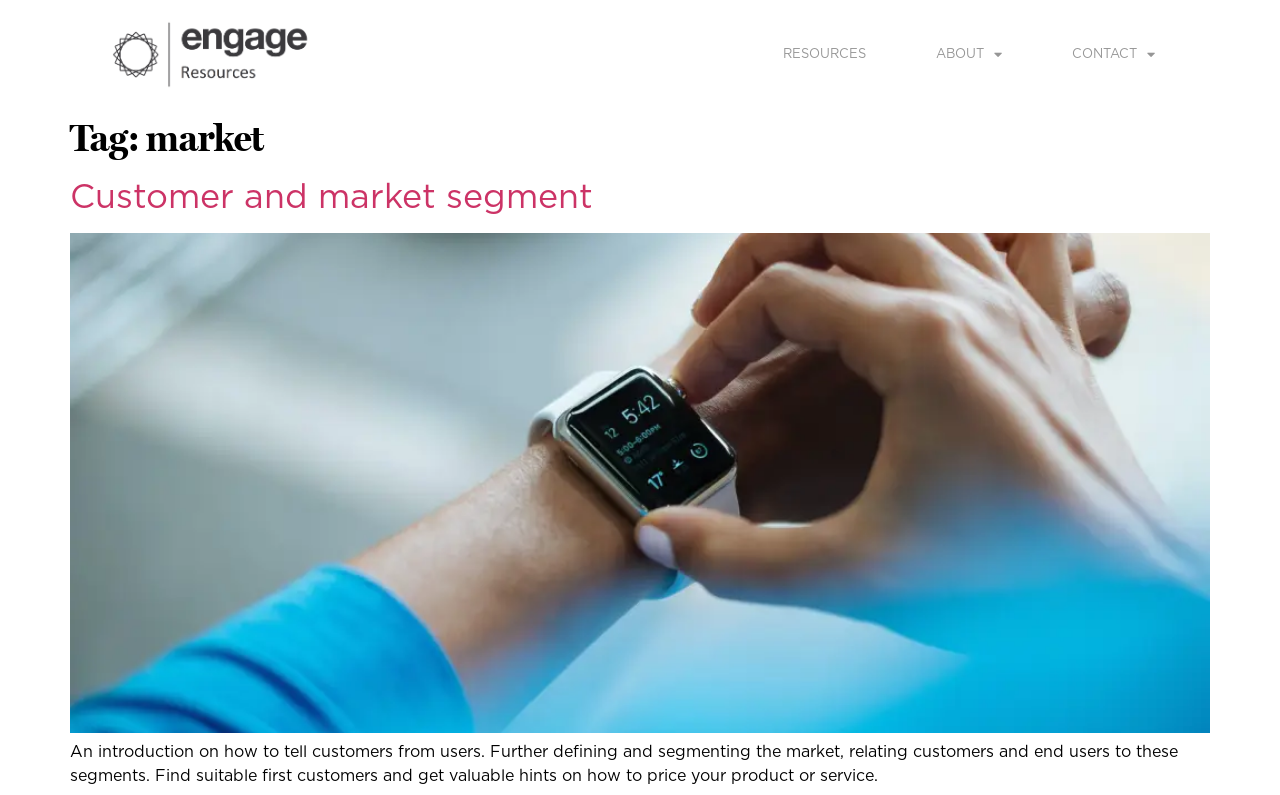Based on the description "Resources", find the bounding box of the specified UI element.

[0.584, 0.039, 0.704, 0.097]